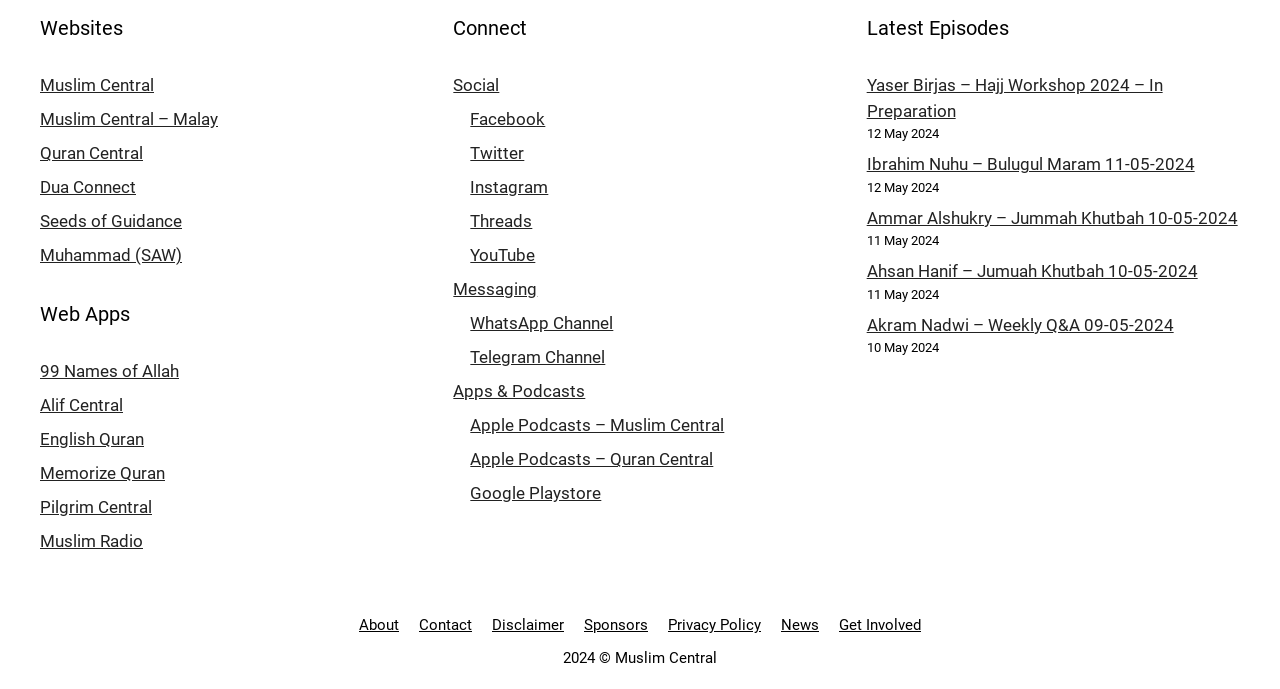Respond to the question below with a concise word or phrase:
What is the date of the episode 'Ammar Alshukry – Jummah Khutbah'?

11 May 2024